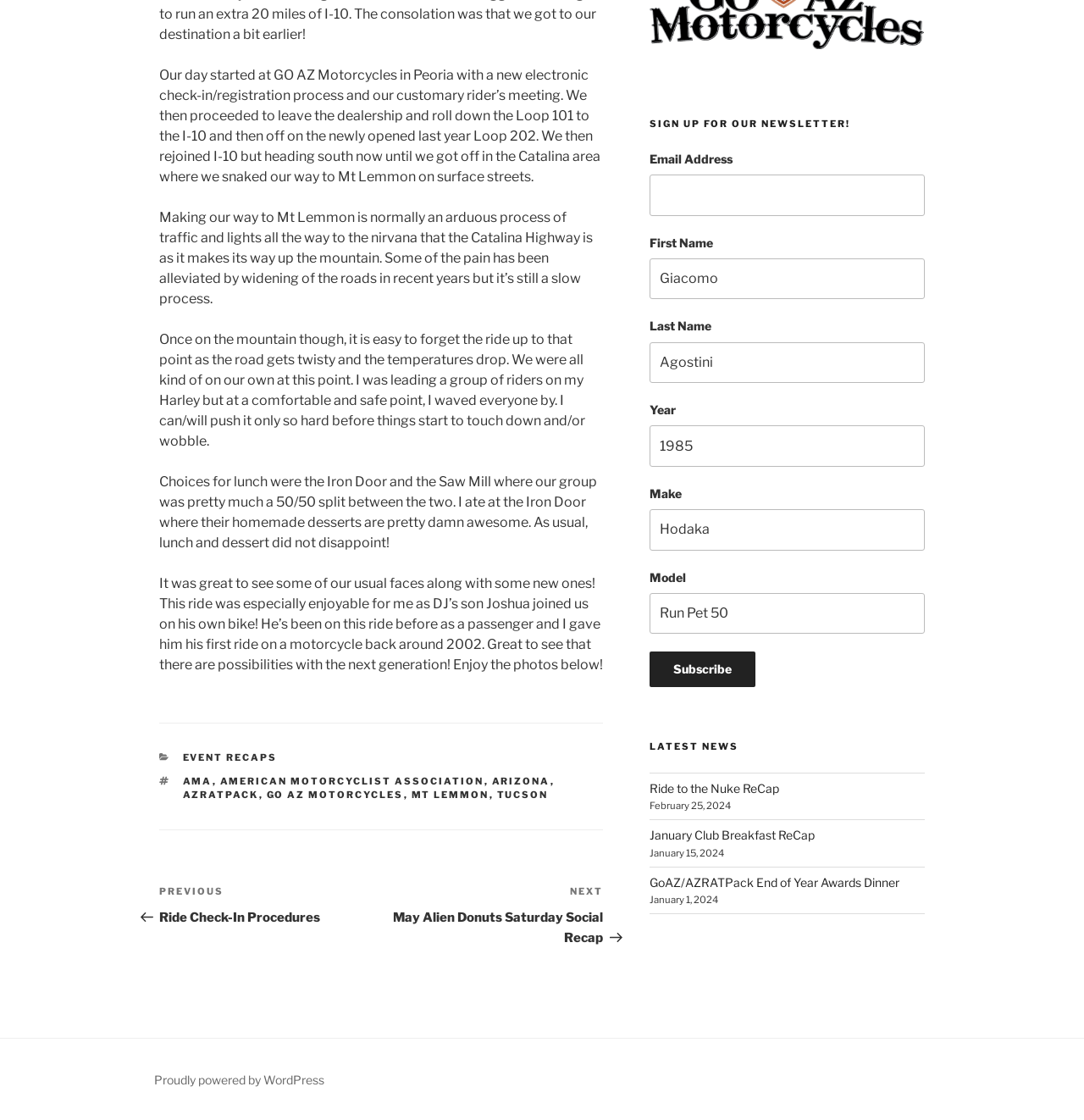What is the mountain mentioned in the article?
Provide a detailed and extensive answer to the question.

The mountain mentioned in the article is Mt Lemmon, which is extracted from the text 'We then snaked our way to Mt Lemmon on surface streets.' in the first paragraph.